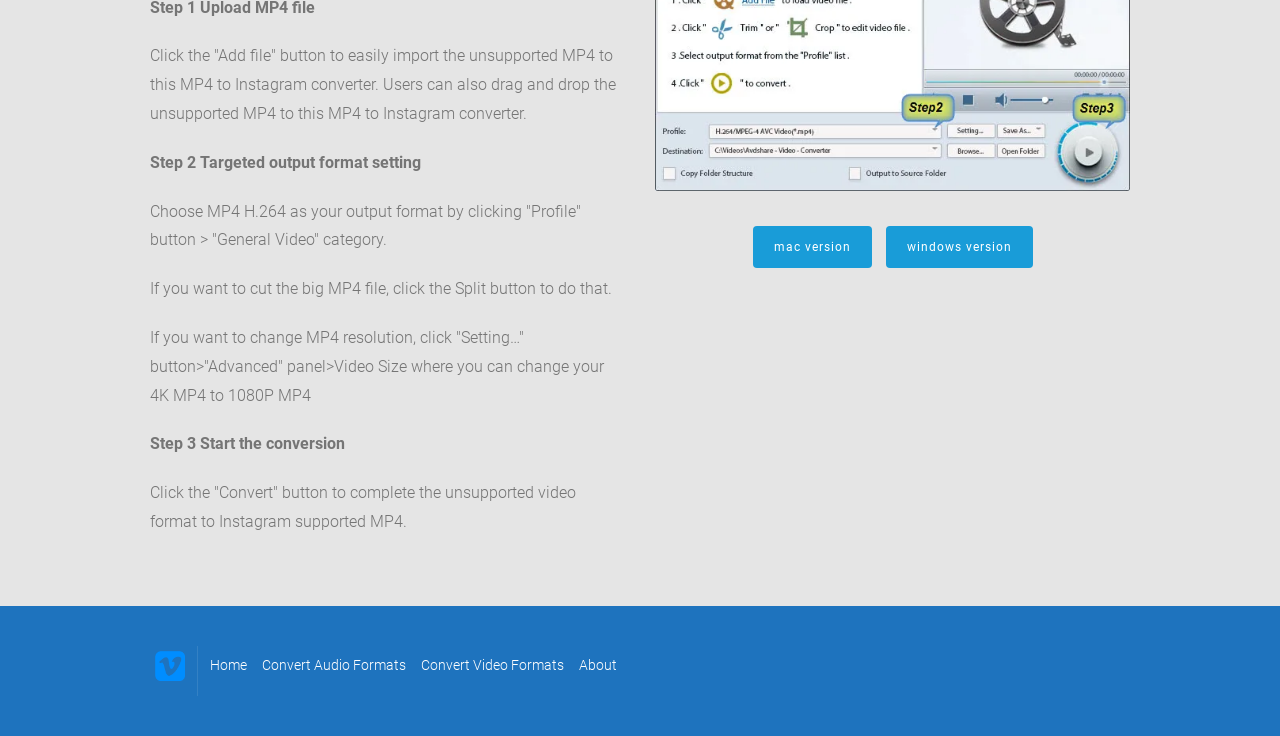Using the given element description, provide the bounding box coordinates (top-left x, top-left y, bottom-right x, bottom-right y) for the corresponding UI element in the screenshot: Windows Version

[0.692, 0.307, 0.807, 0.364]